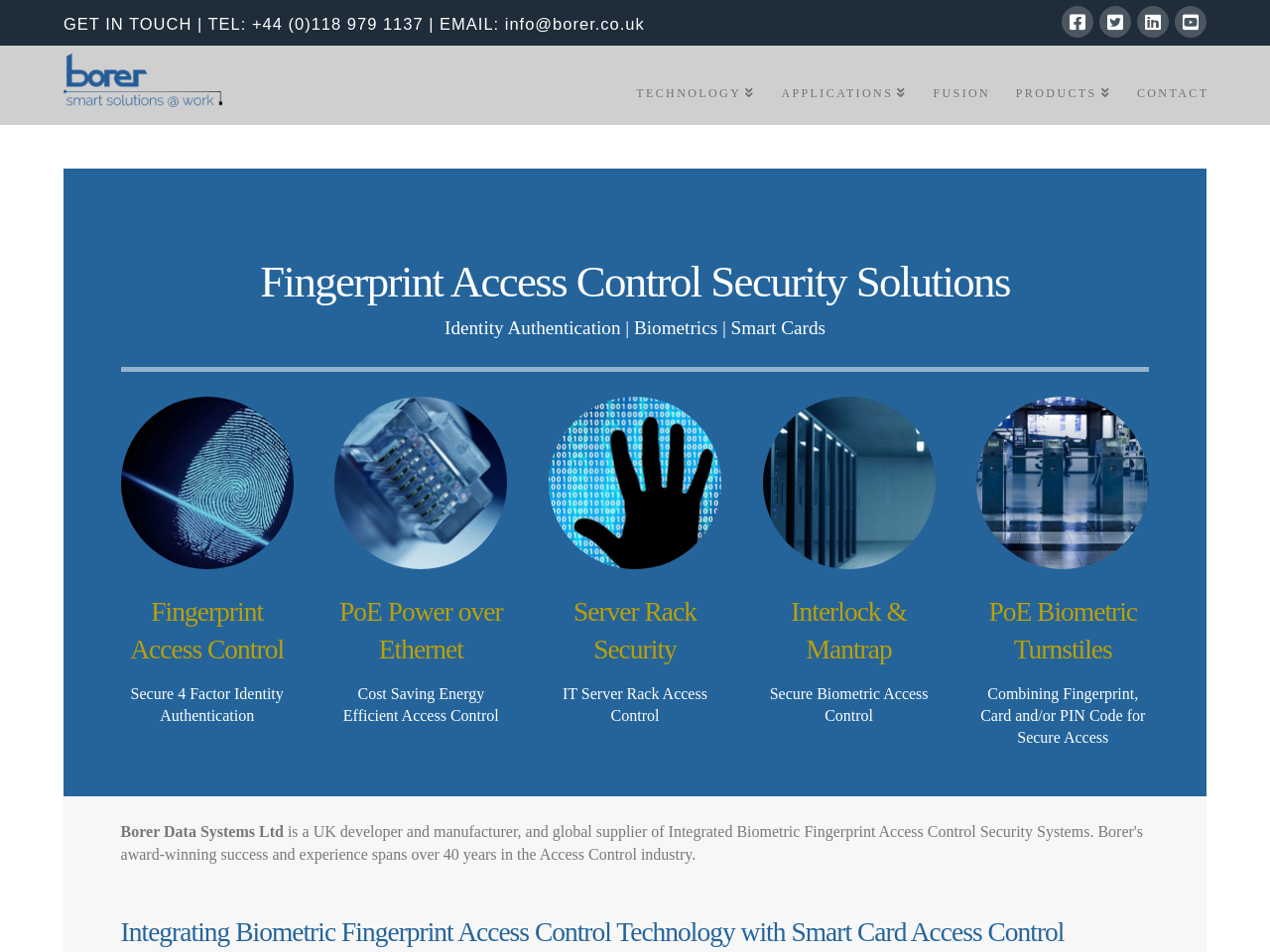Generate a comprehensive description of the contents of the webpage.

This webpage is about Fingerprint Access Control Security Systems provided by Borer Data Systems Ltd. At the top, there is a navigation section with links to "GET IN TOUCH", email, and social media platforms like Facebook, Twitter, LinkedIn, and YouTube. Below this section, there is a heading "Fingerprint Access Control" with a link and an image. 

On the left side, there are five main links: "TECHNOLOGY", "APPLICATIONS", "FUSION", "PRODUCTS", and "CONTACT". The "CONTACT" link has a dropdown section with three headings: "Fingerprint Access Control Security Solutions", "Identity Authentication | Biometrics | Smart Cards", and a horizontal separator. 

Below the separator, there are four sections, each with a link, an image, a heading, and a static text. The sections are about "Fingerprint Access Control Biometrics", "PoE Power over Ethernet Access Control Systems", "Server Rack Security for Data Protection", and "Interlock Airlock Mantrap Access Control Security". 

Each section has a similar layout, with the link and image on the left, the heading above the link, and the static text below the link. The static text provides a brief description of each section. 

On the right side of these sections, there is another section about "PoE Biometric Turnstiles" with a similar layout. At the bottom, there is a static text "Borer Data Systems Ltd" and a heading that describes the integration of biometric fingerprint access control technology with smart card access control.